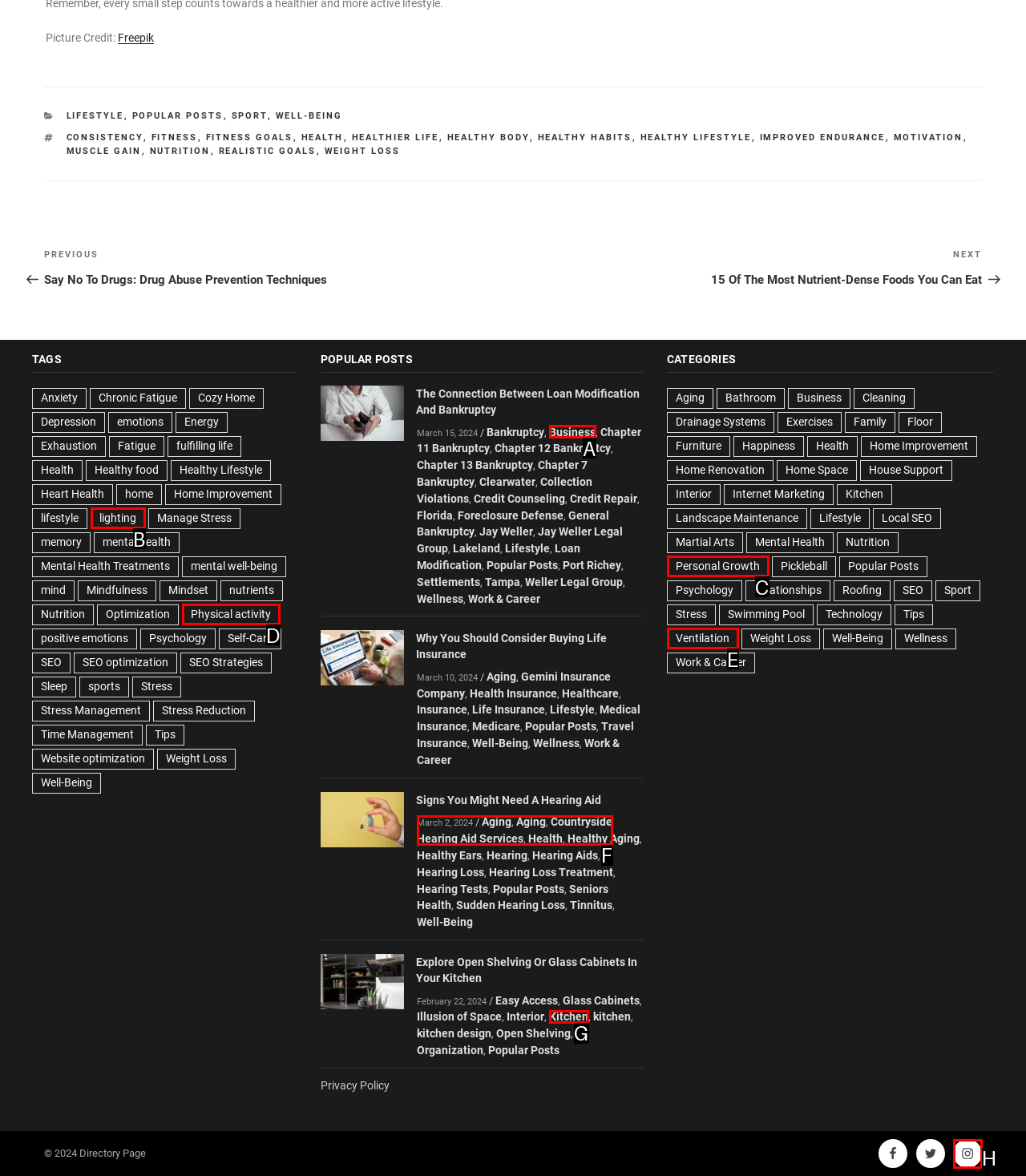From the choices given, find the HTML element that matches this description: Countryside Hearing Aid Services. Answer with the letter of the selected option directly.

F